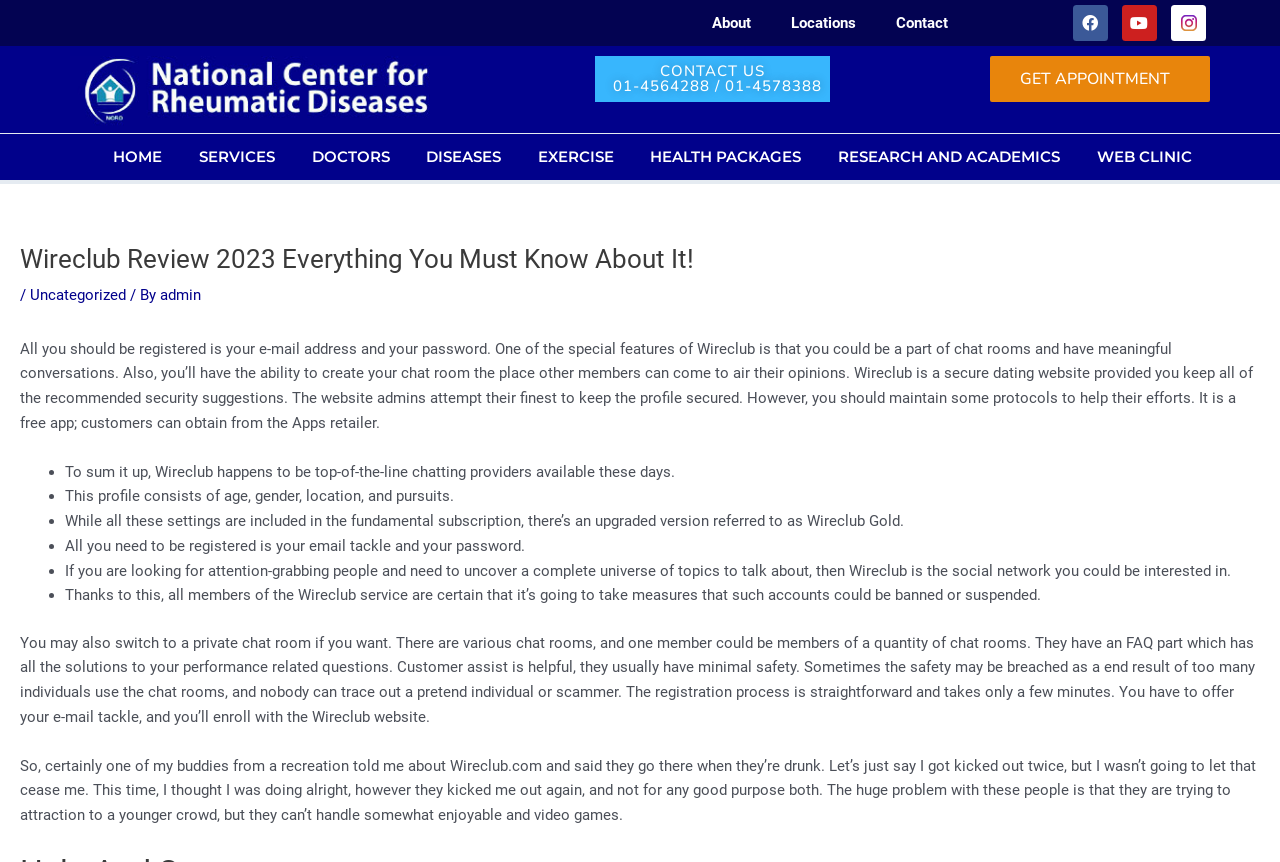Pinpoint the bounding box coordinates of the clickable element to carry out the following instruction: "Subscribe to receive offers and news."

None